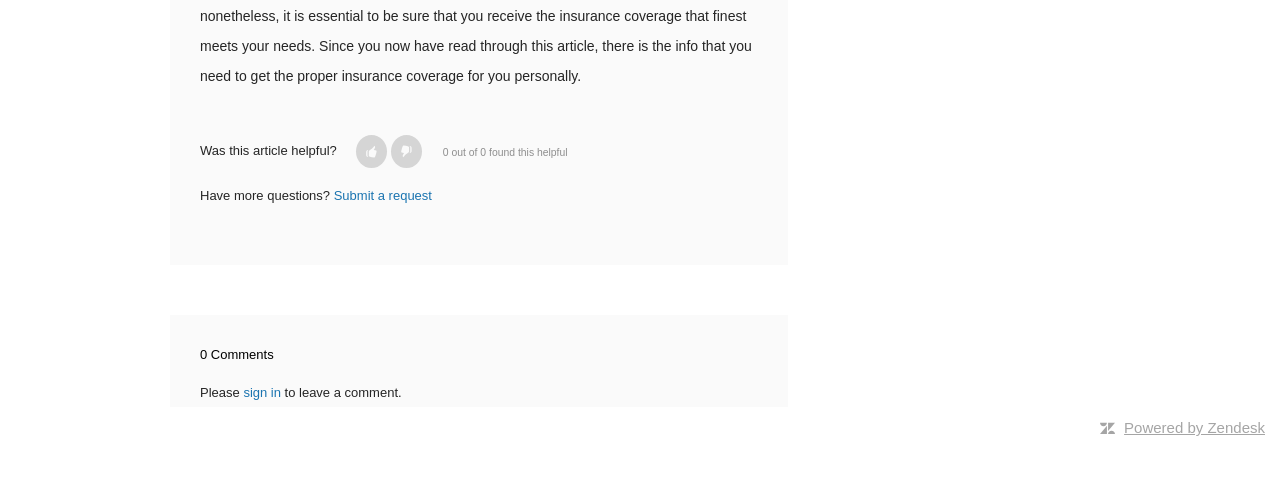What is required to leave a comment?
Answer with a single word or phrase, using the screenshot for reference.

Sign in